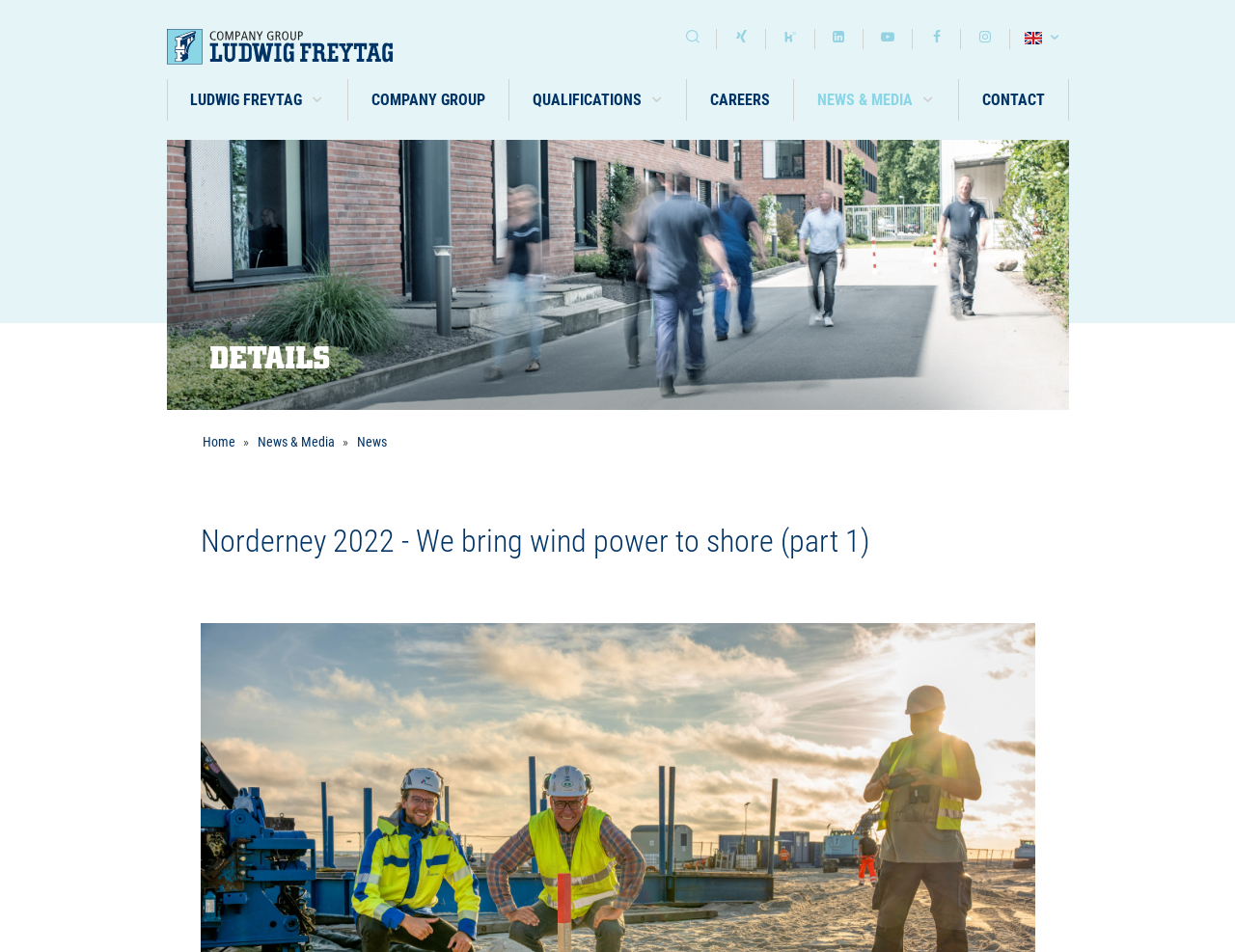Please identify the bounding box coordinates of the element I need to click to follow this instruction: "go to contact".

[0.776, 0.083, 0.864, 0.126]